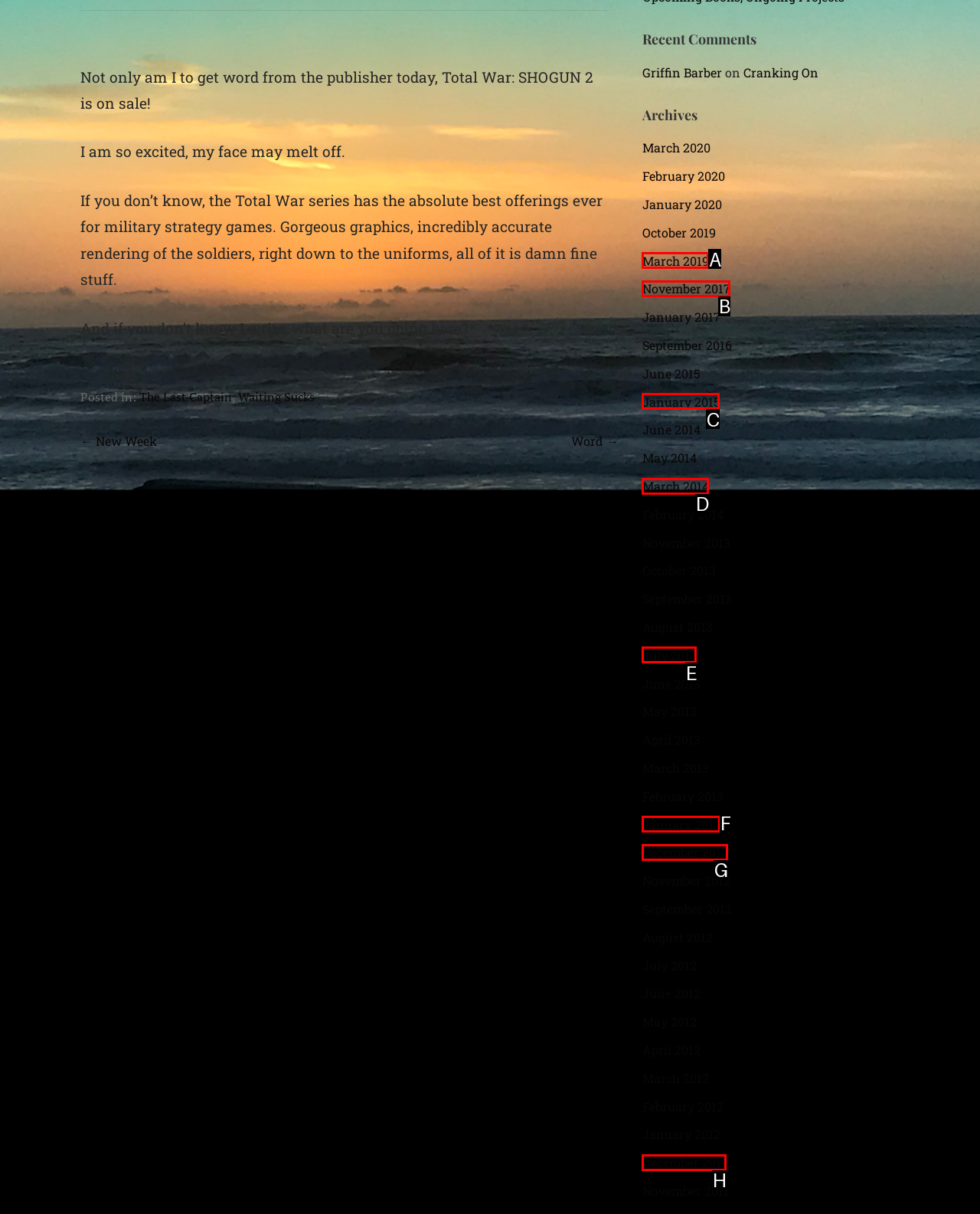Choose the HTML element that best fits the given description: July 2013. Answer by stating the letter of the option.

E